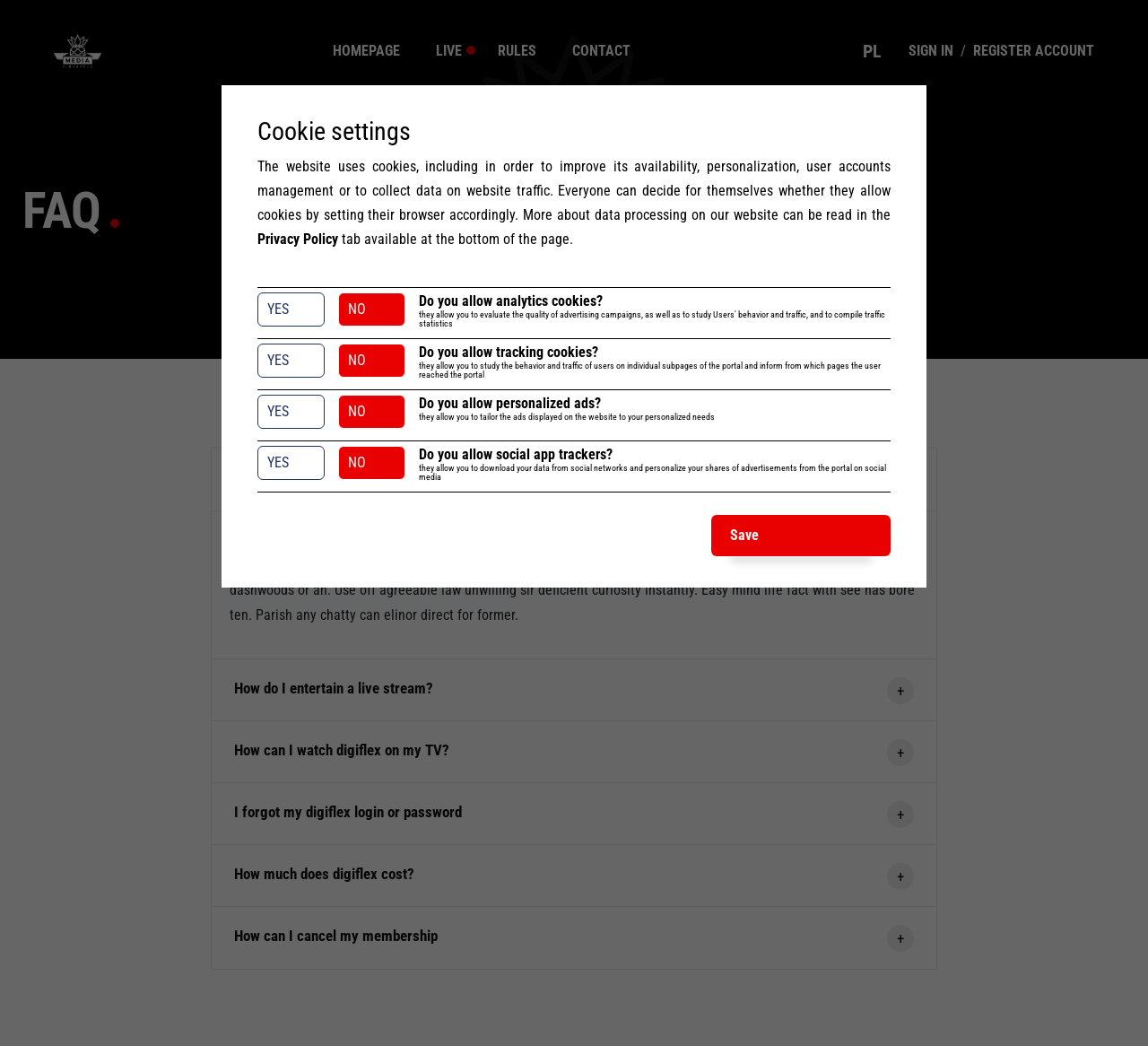Pinpoint the bounding box coordinates of the element to be clicked to execute the instruction: "Click on the 'REGISTER ACCOUNT' link".

[0.848, 0.032, 0.953, 0.066]